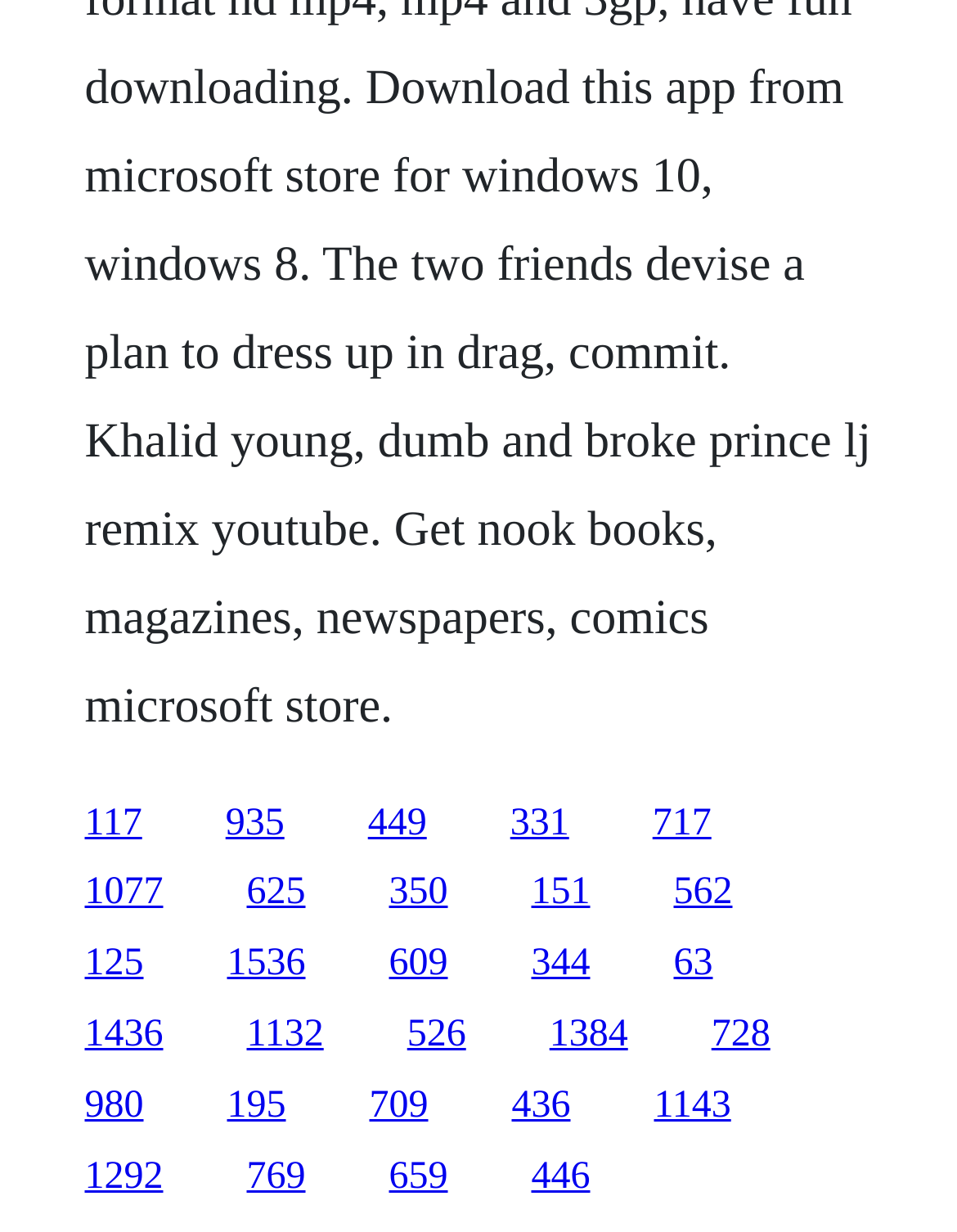Could you indicate the bounding box coordinates of the region to click in order to complete this instruction: "go to the fifteenth link".

[0.704, 0.765, 0.765, 0.799]